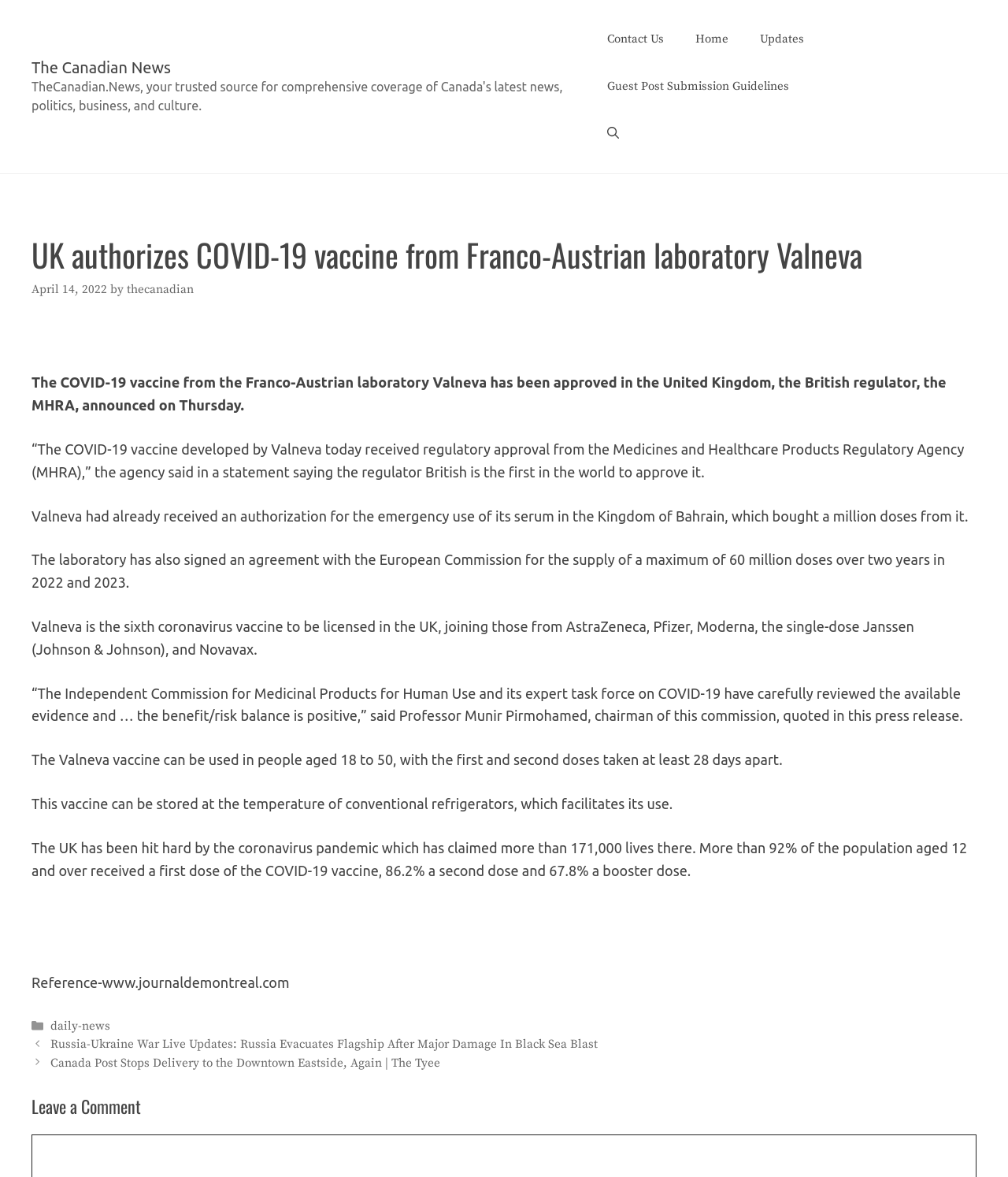Pinpoint the bounding box coordinates of the element you need to click to execute the following instruction: "Search using the 'Open Search Bar' link". The bounding box should be represented by four float numbers between 0 and 1, in the format [left, top, right, bottom].

[0.586, 0.094, 0.629, 0.134]